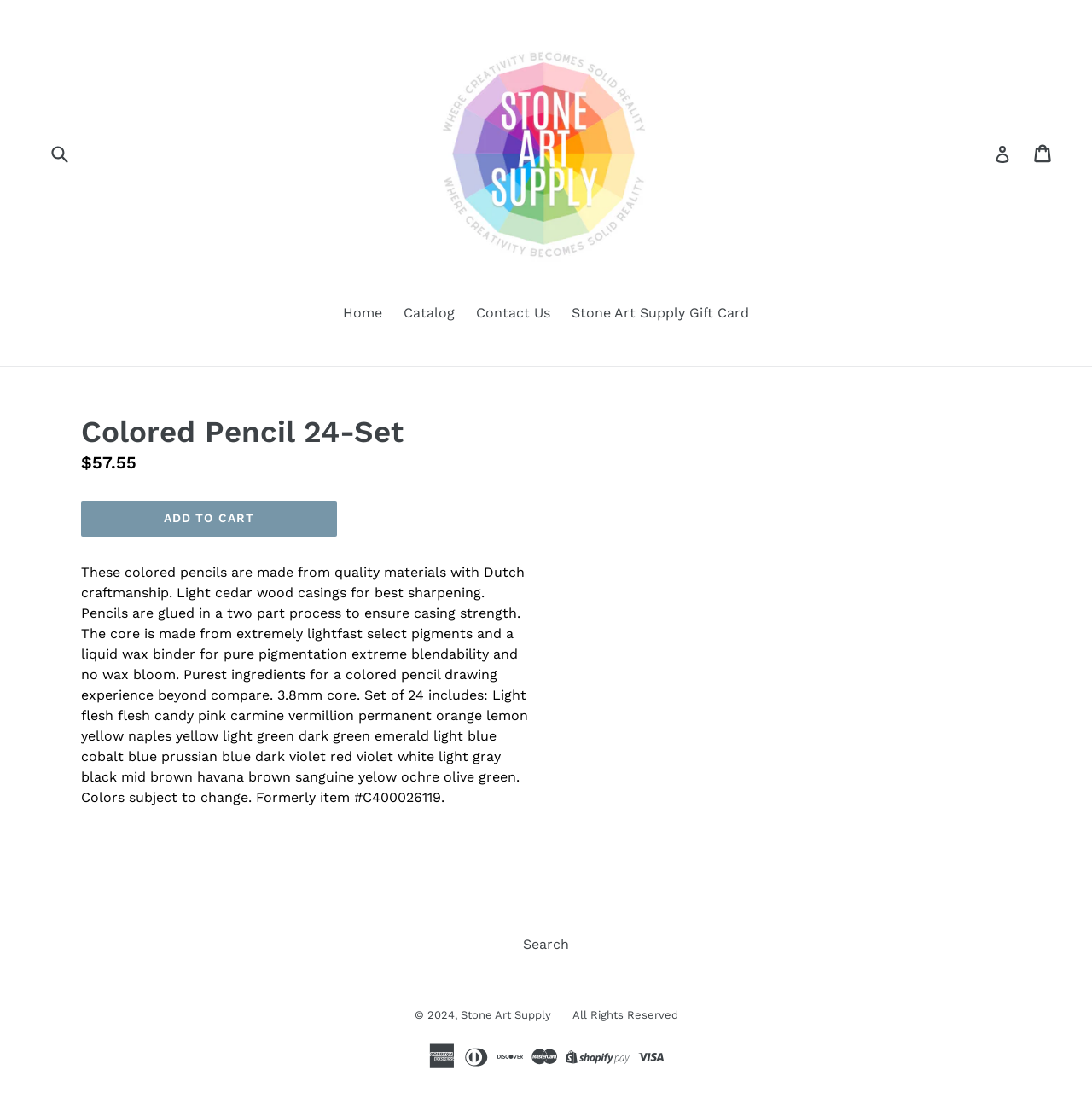Construct a thorough caption encompassing all aspects of the webpage.

This webpage is about a product, specifically a 24-set of colored pencils, from Stone Art Supply. At the top, there is a search bar with a submit button, followed by a link to the Stone Art Supply logo, which is an image. To the right of the logo, there are links to log in and view the cart.

Below the top section, there is a navigation menu with links to Home, Catalog, Contact Us, and Stone Art Supply Gift Card. 

The main content of the page is focused on the product, with a heading that reads "Colored Pencil 24-Set". Below the heading, there is a section with the regular price of $57.55 and an "ADD TO CART" button. 

Following the price section, there is a detailed product description that explains the quality materials used, the craftsmanship, and the features of the pencils. The description also lists the 24 colors included in the set.

At the bottom of the page, there is a section with a search link, a copyright notice, and links to Stone Art Supply and "All Rights Reserved".